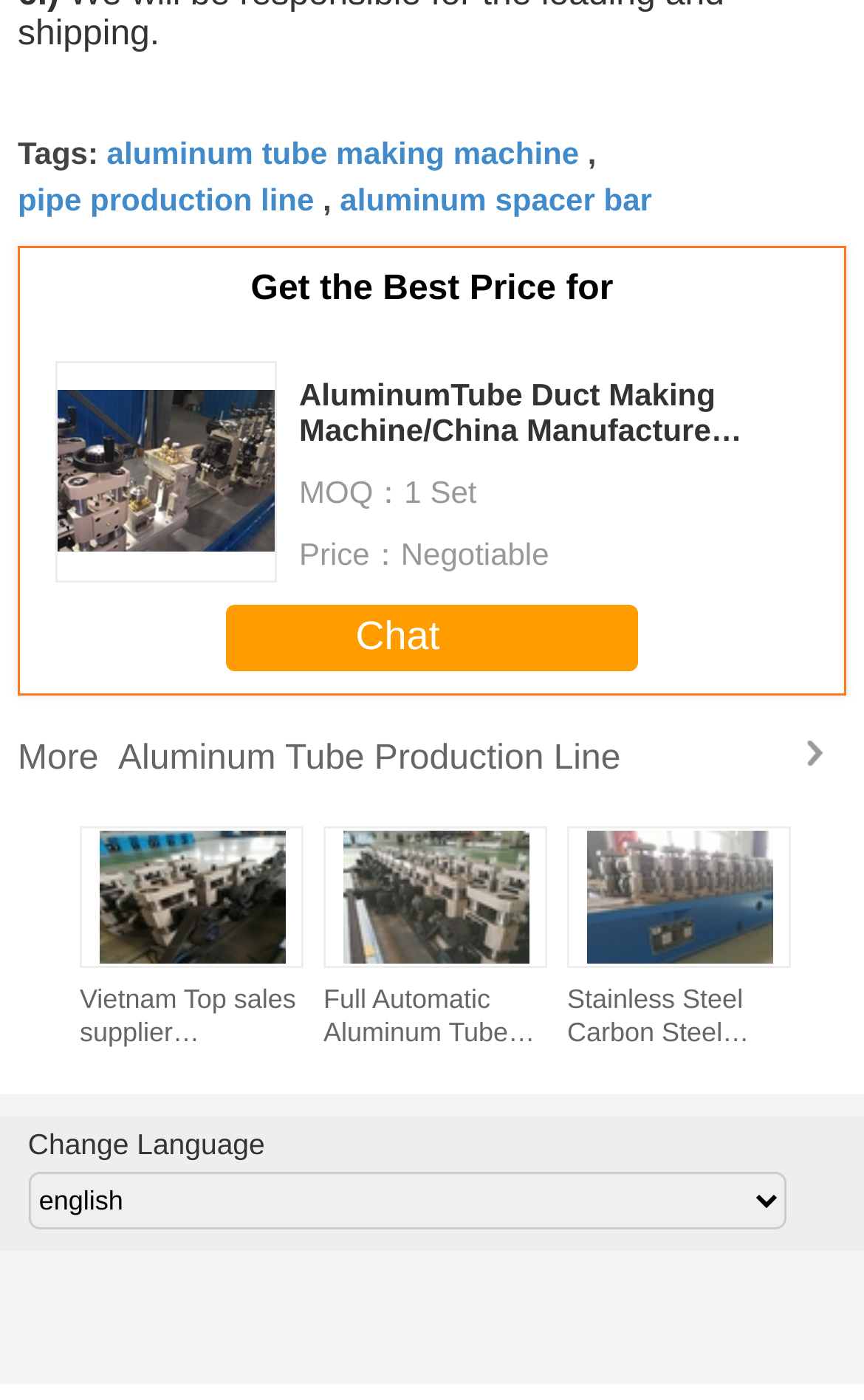Determine the bounding box coordinates of the element's region needed to click to follow the instruction: "Change the language". Provide these coordinates as four float numbers between 0 and 1, formatted as [left, top, right, bottom].

[0.032, 0.806, 0.307, 0.83]